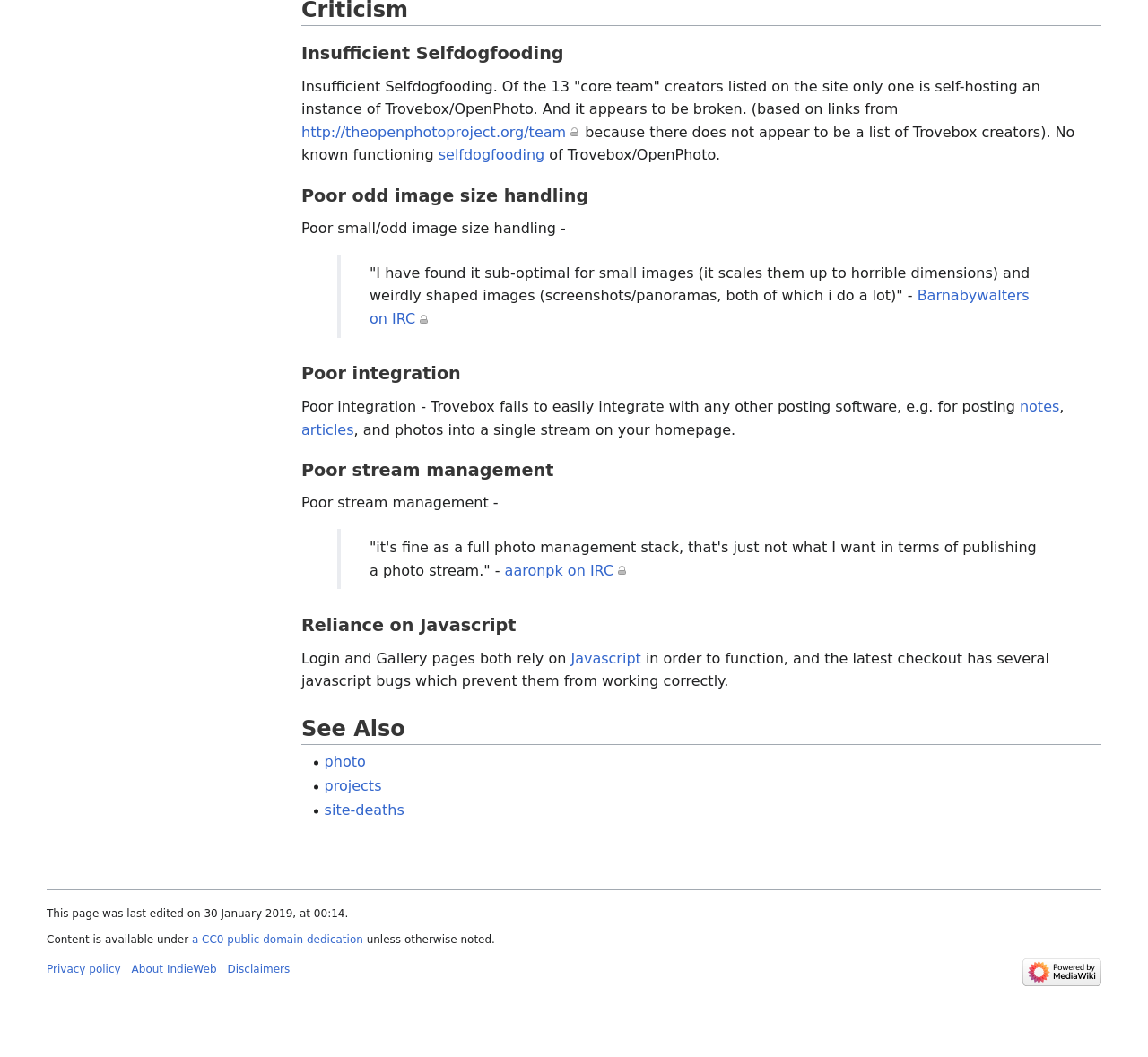Given the element description: "a CC0 public domain dedication", predict the bounding box coordinates of the UI element it refers to, using four float numbers between 0 and 1, i.e., [left, top, right, bottom].

[0.167, 0.883, 0.316, 0.895]